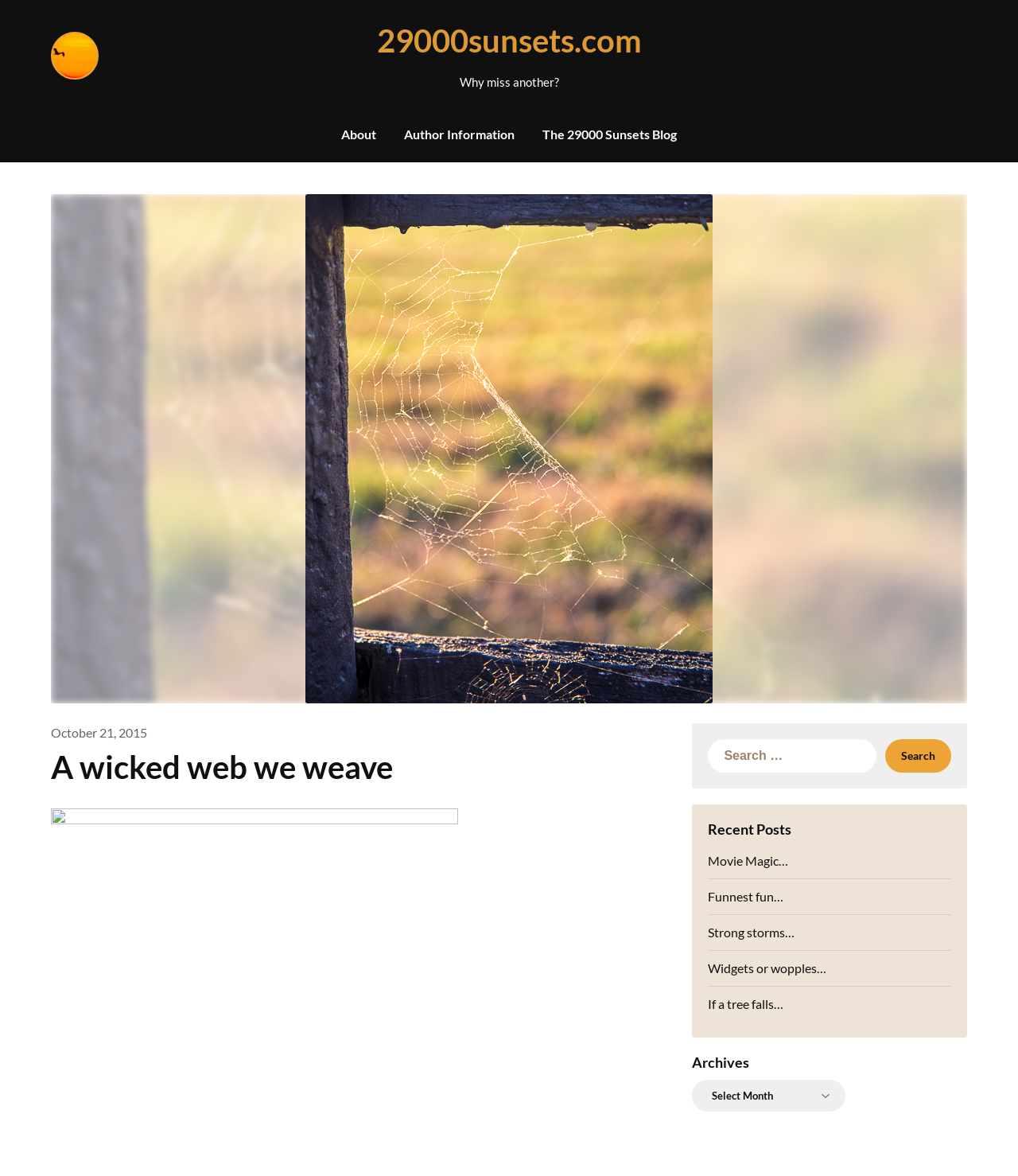Identify the bounding box coordinates for the region to click in order to carry out this instruction: "Browse archives". Provide the coordinates using four float numbers between 0 and 1, formatted as [left, top, right, bottom].

[0.68, 0.896, 0.95, 0.912]